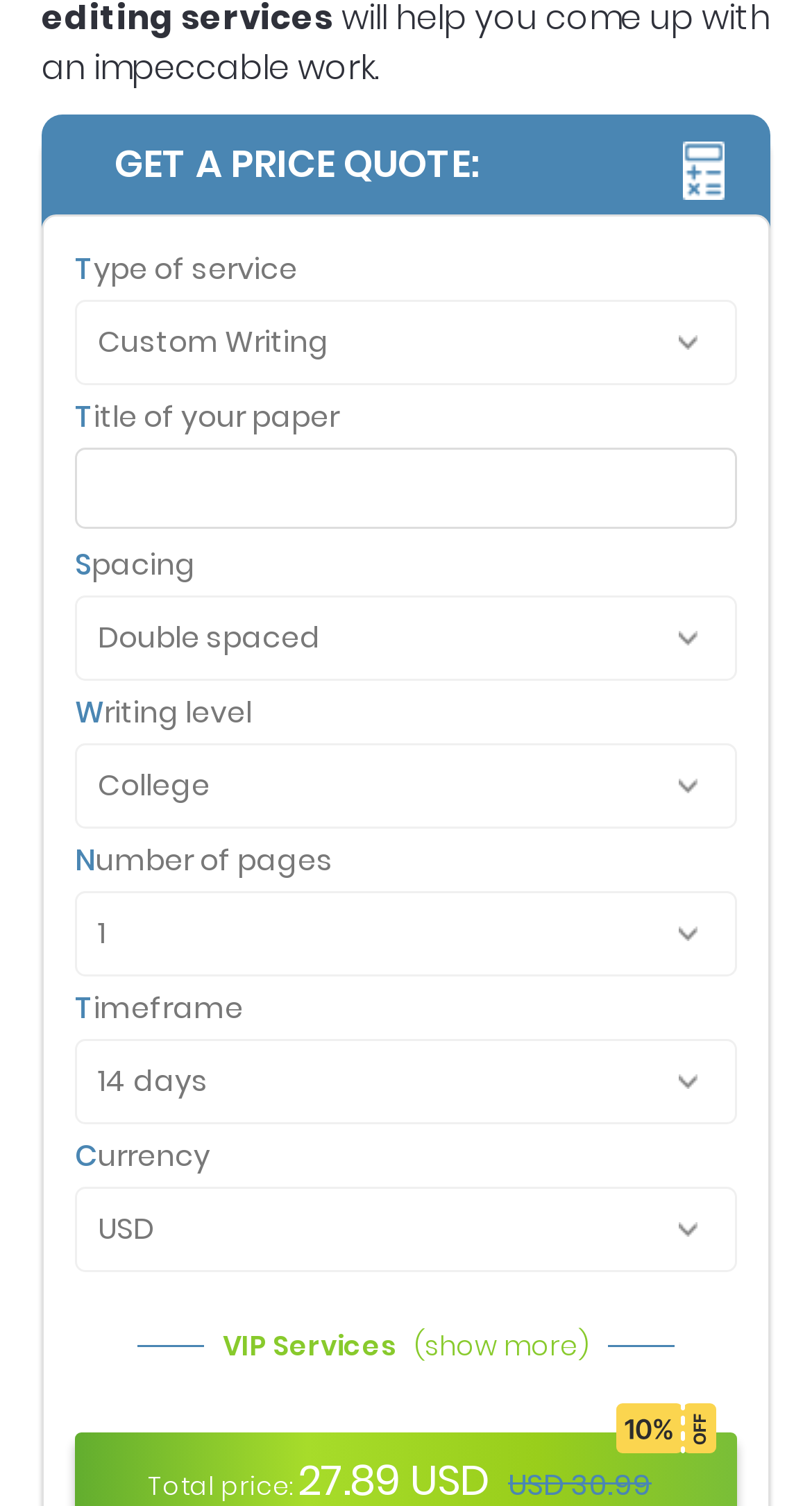How many input fields are there on this webpage?
Based on the image, provide your answer in one word or phrase.

7